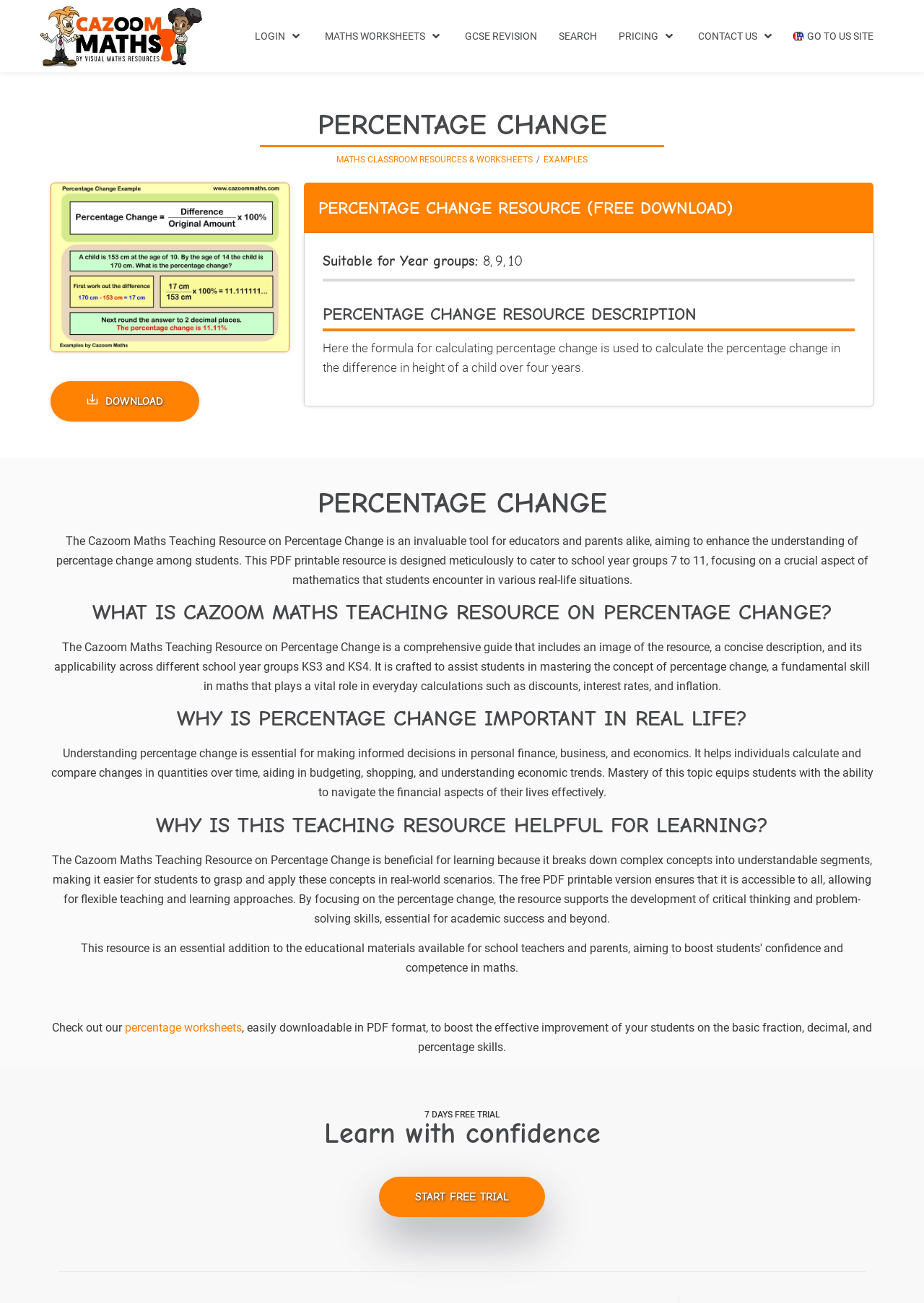Using details from the image, please answer the following question comprehensively:
What is the format of the downloadable resource?

The webpage mentions that the Cazoom Maths Teaching Resource on Percentage Change is available as a free PDF printable version, which ensures that it is accessible to all and allows for flexible teaching and learning approaches.